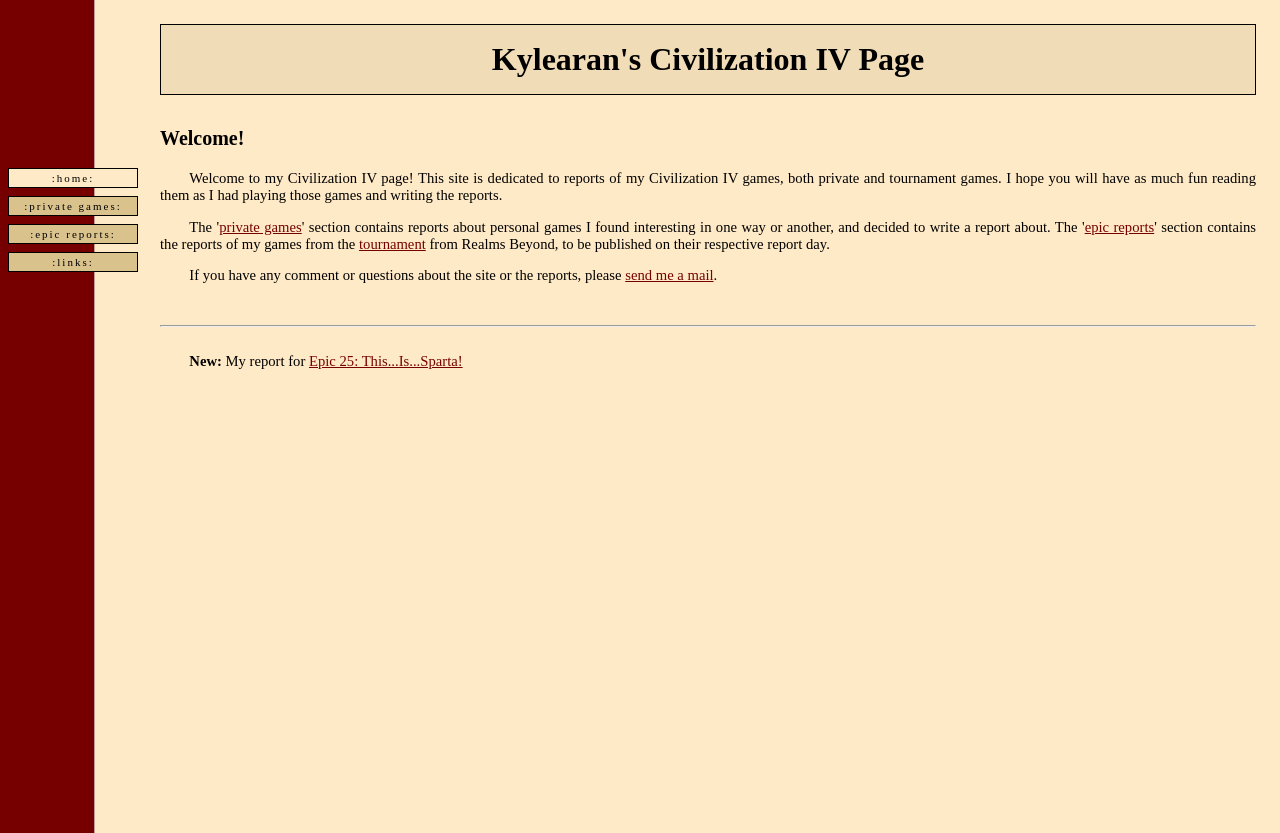Indicate the bounding box coordinates of the clickable region to achieve the following instruction: "read report of Epic 25: This...Is...Sparta!."

[0.241, 0.424, 0.361, 0.443]